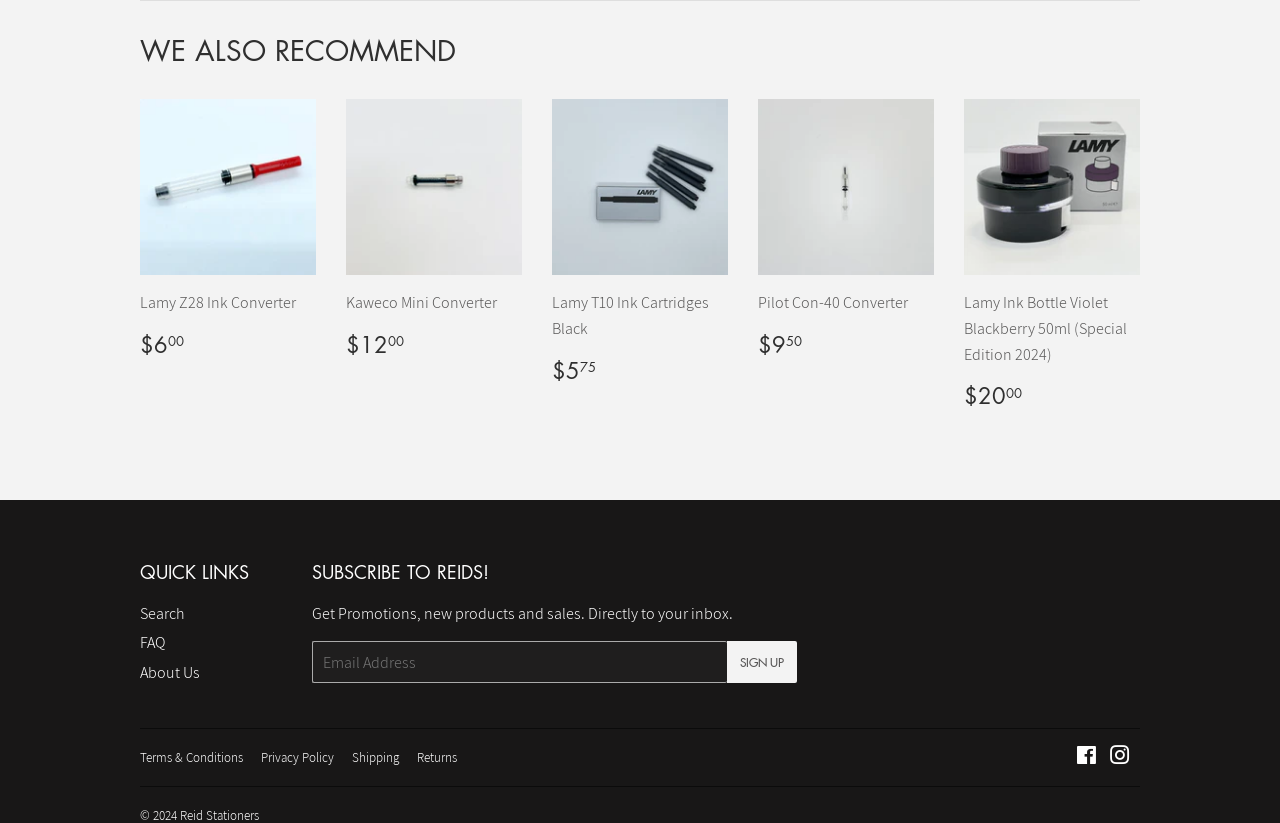How many quick links are there?
Answer the question with a single word or phrase by looking at the picture.

3